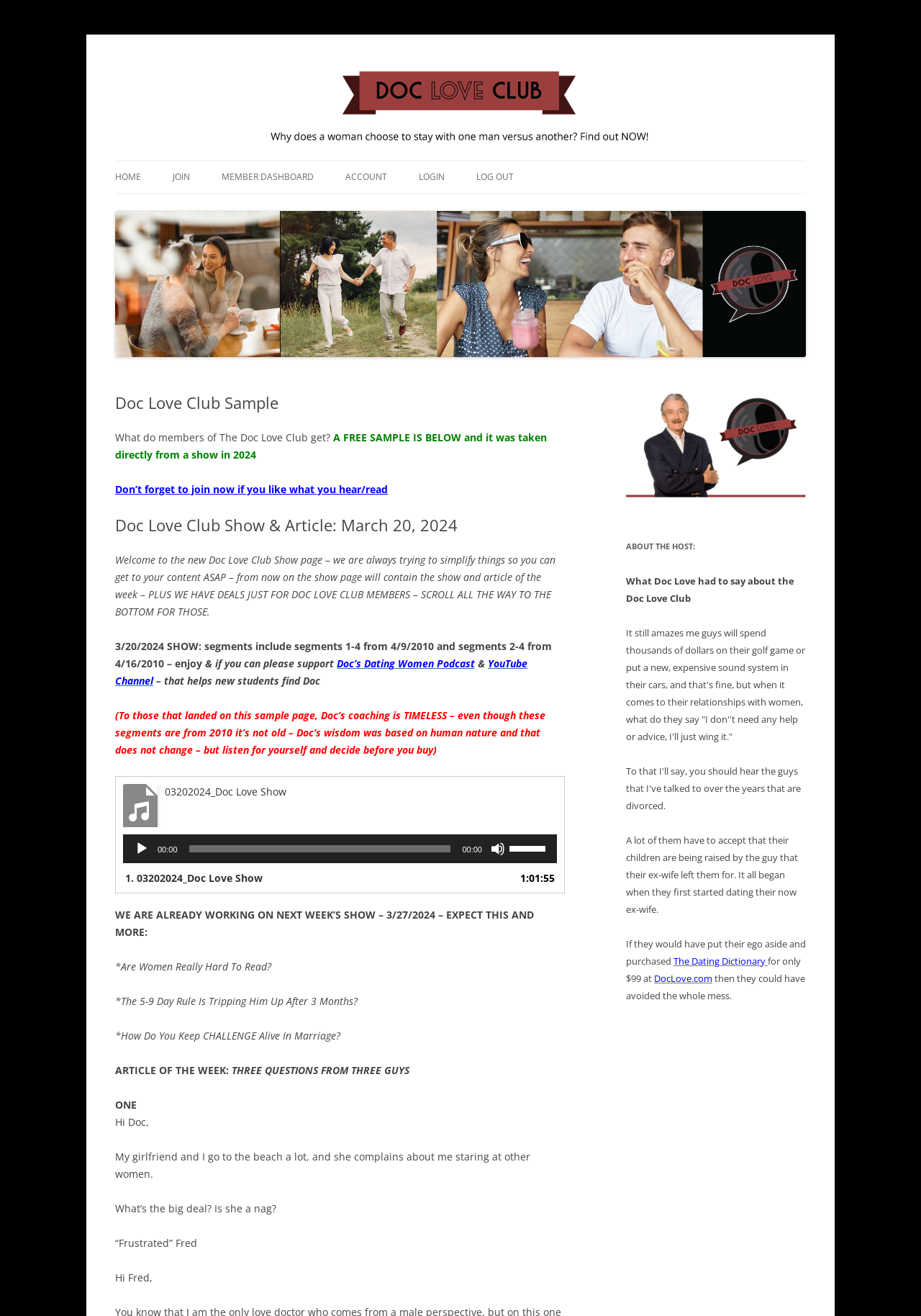Please identify the bounding box coordinates of the clickable area that will allow you to execute the instruction: "Click the 'Don’t forget to join now if you like what you hear/read' link".

[0.125, 0.366, 0.421, 0.377]